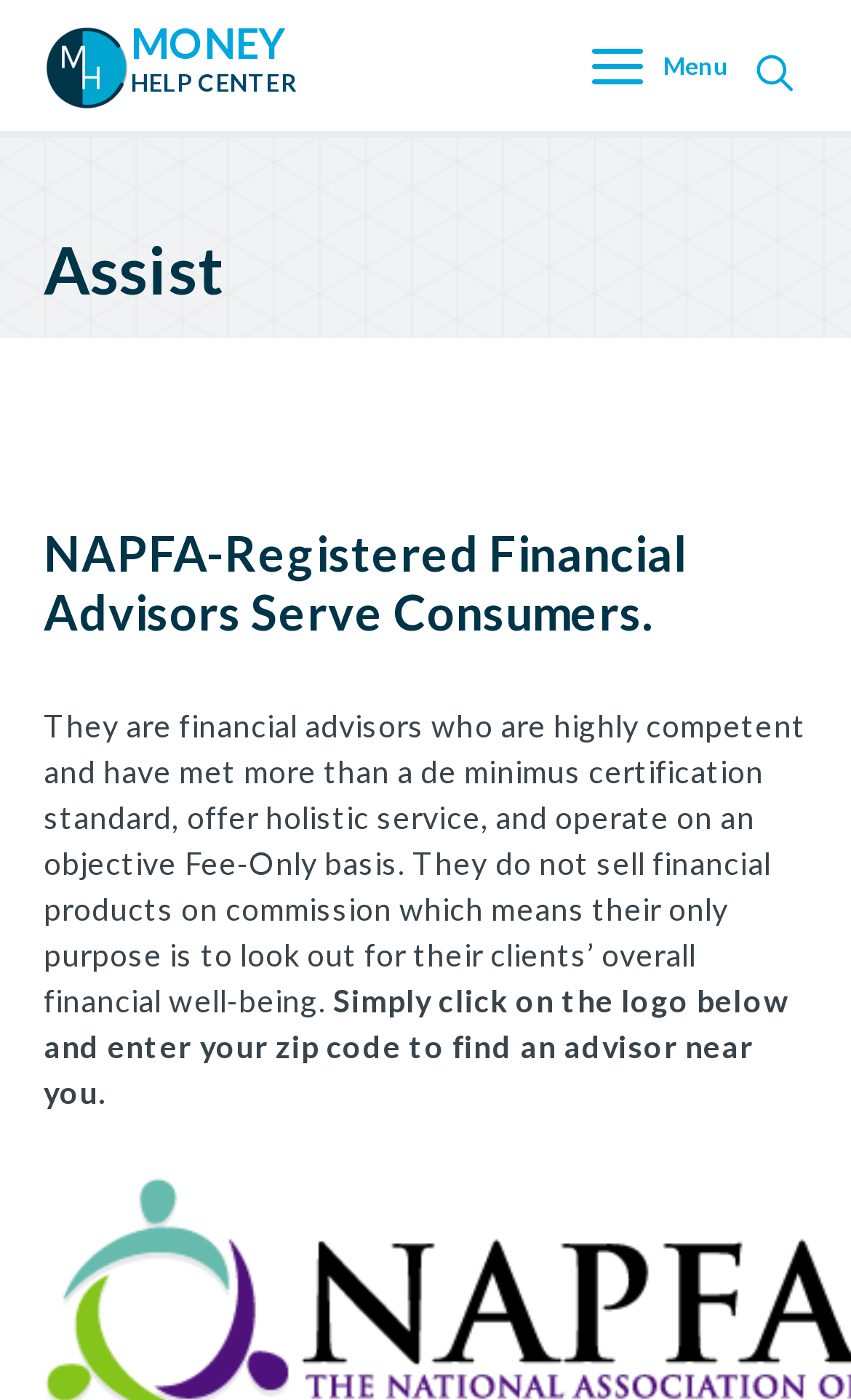With reference to the image, please provide a detailed answer to the following question: What is the purpose of the financial advisors?

According to the webpage, the financial advisors operate on an objective Fee-Only basis, which means they do not sell financial products on commission, and their only purpose is to look out for their clients' overall financial well-being.